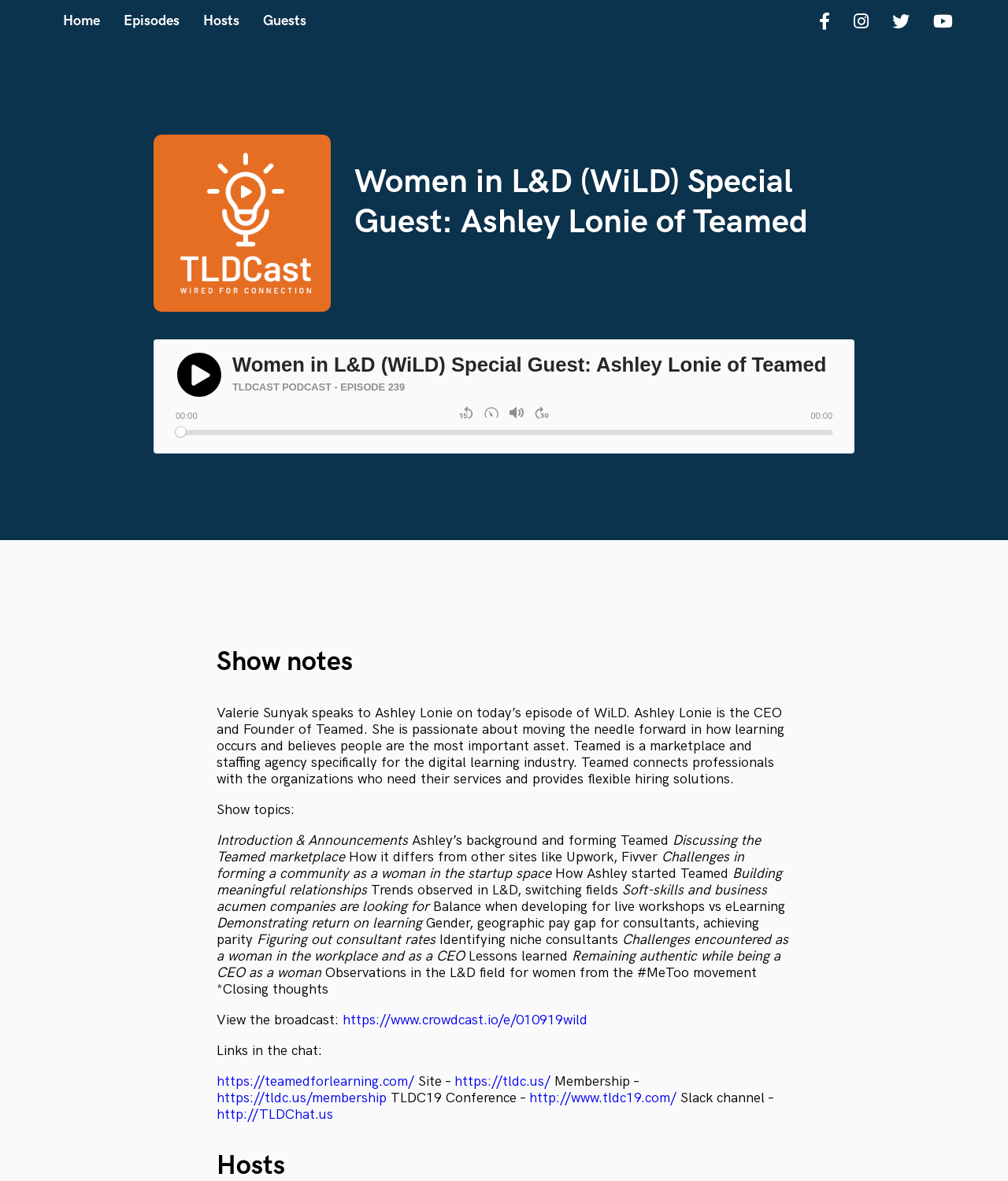Please extract the title of the webpage.

Women in L&D (WiLD) Special Guest: Ashley Lonie of Teamed